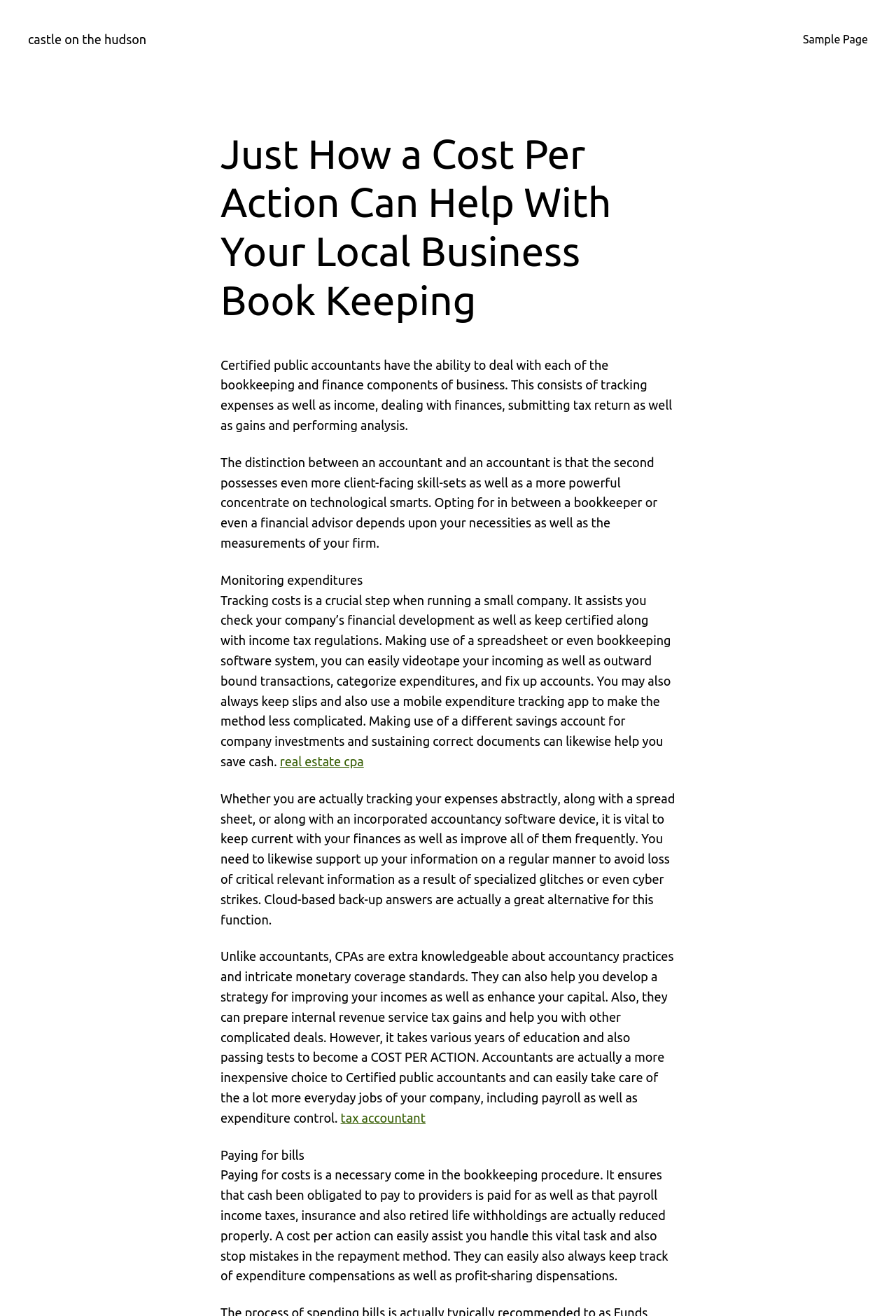What is the difference between an accountant and a CPA?
Can you provide an in-depth and detailed response to the question?

According to the webpage, the difference between an accountant and a CPA is that a CPA possesses more client-facing skill-sets and a stronger focus on technical smarts. This implies that a CPA has more advanced skills and expertise in accounting practices and financial reporting standards.